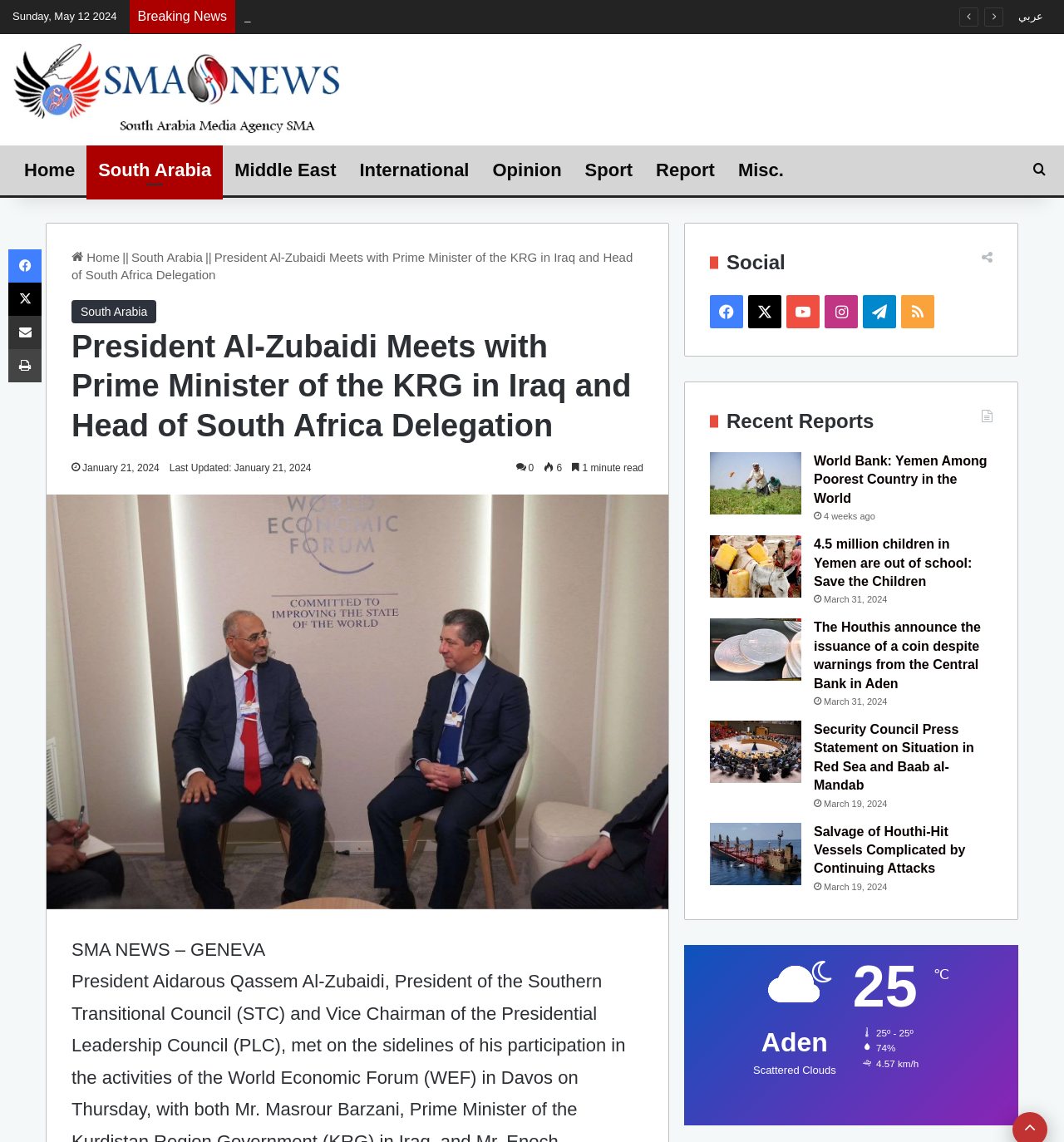Please provide the bounding box coordinates for the element that needs to be clicked to perform the following instruction: "Click on the 'Home' link". The coordinates should be given as four float numbers between 0 and 1, i.e., [left, top, right, bottom].

[0.012, 0.127, 0.081, 0.171]